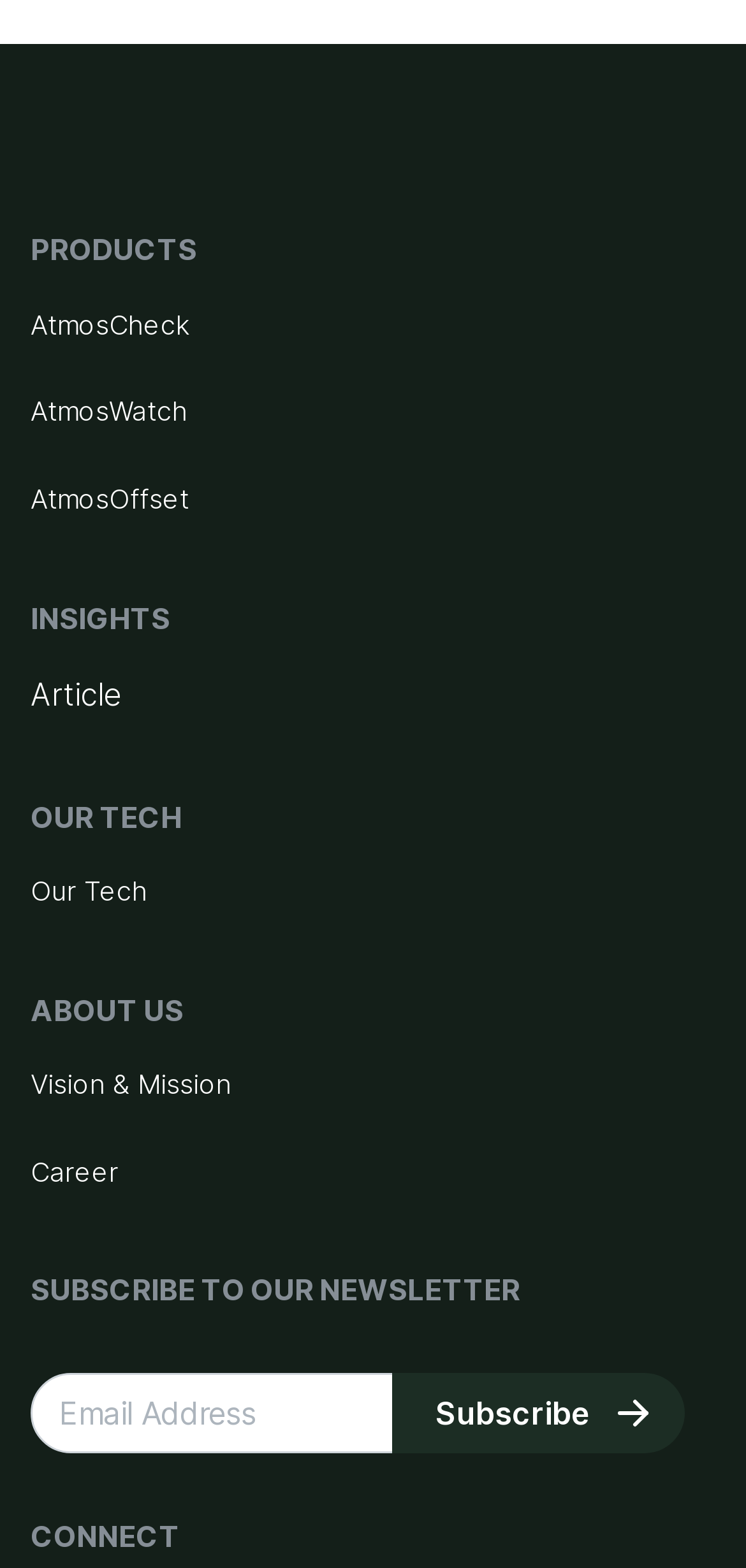What is the text above the 'Subscribe' button?
Based on the image, answer the question with as much detail as possible.

The text above the 'Subscribe' button is 'SUBSCRIBE TO OUR NEWSLETTER', which is indicated by a static text element with bounding box coordinates [0.041, 0.811, 0.697, 0.834].